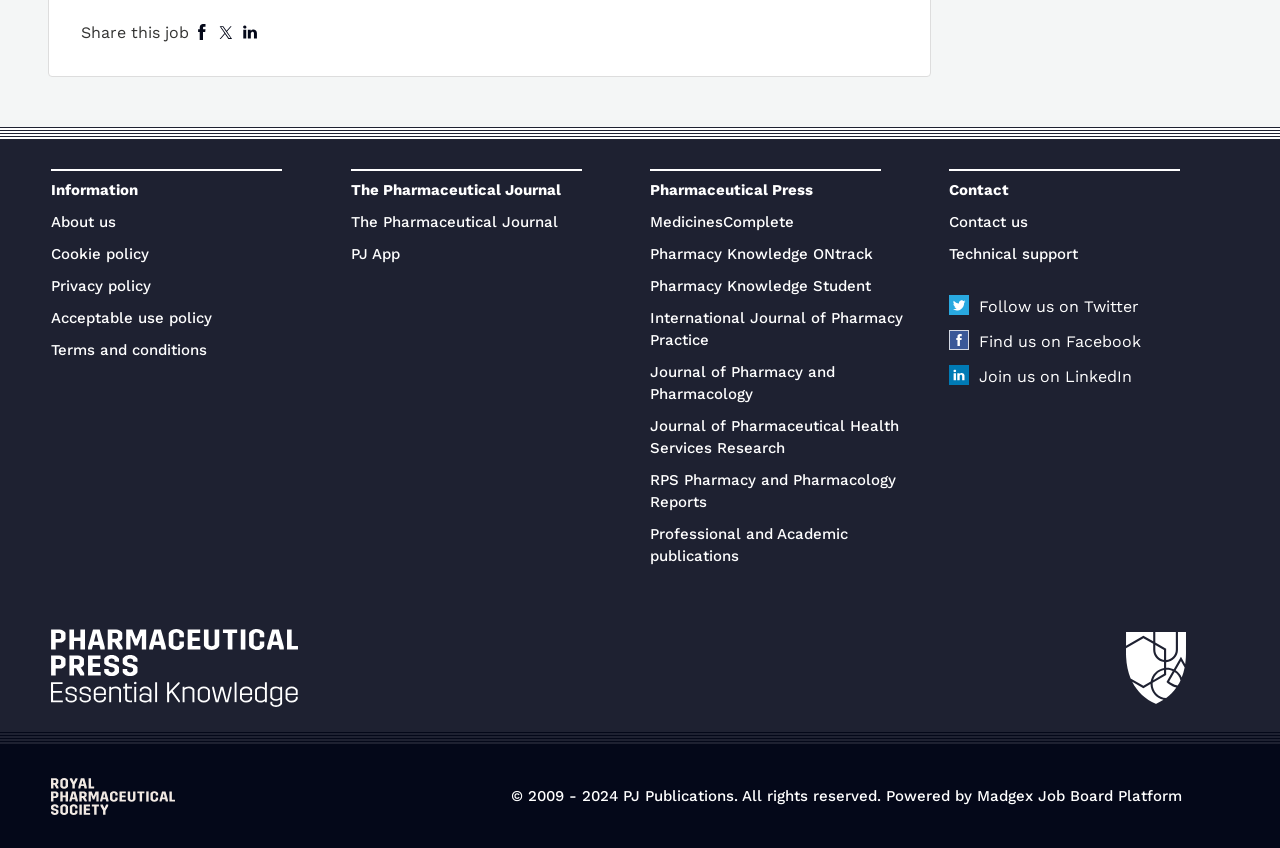What is the copyright information at the bottom of the webpage?
Please respond to the question with a detailed and well-explained answer.

The copyright information is located at the bottom of the webpage and states '© 2009 - 2024 PJ Publications. All rights reserved.', indicating that the content of the webpage is owned by PJ Publications and is protected by copyright from 2009 to 2024.